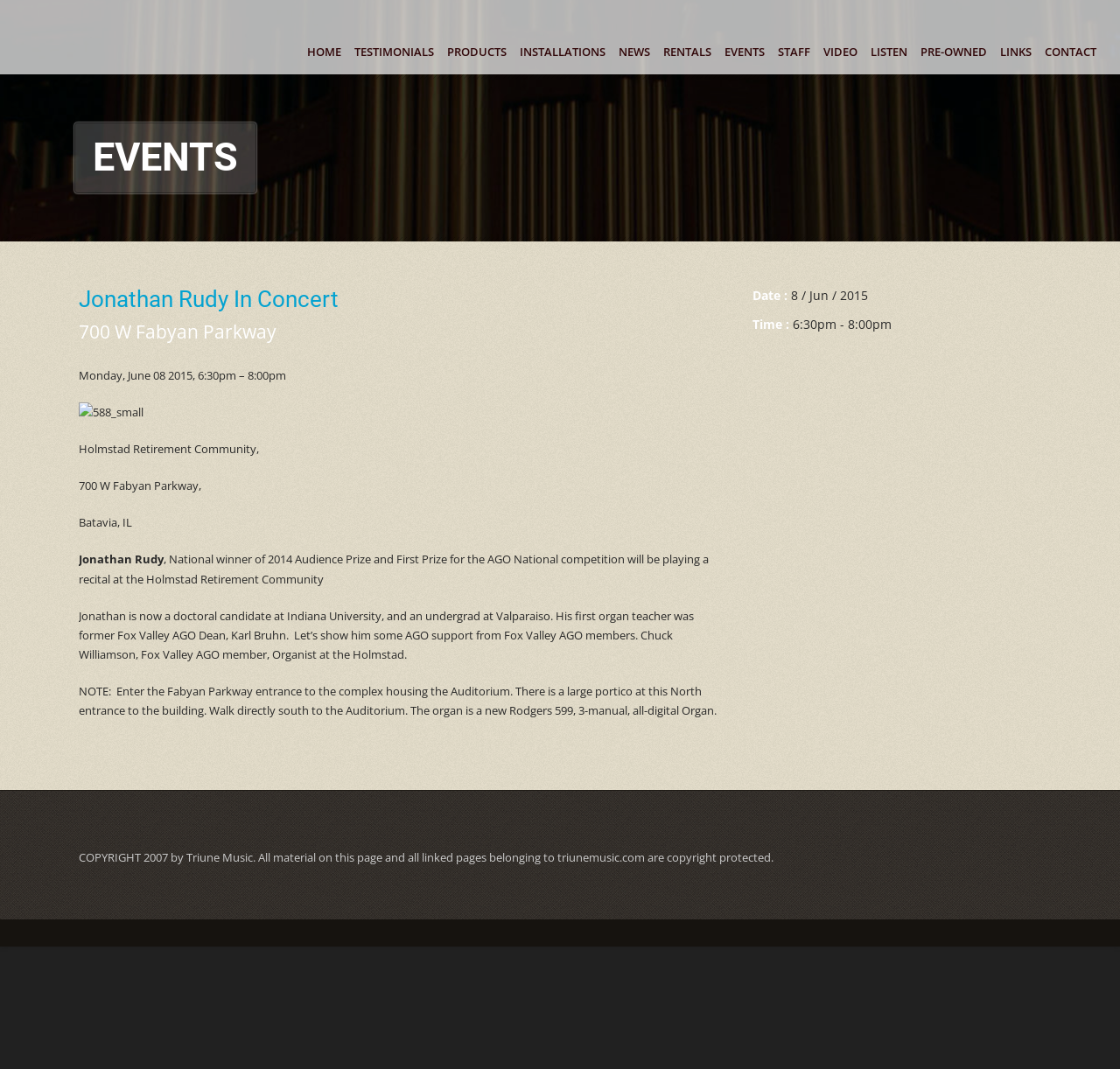Provide a brief response in the form of a single word or phrase:
What is the event time?

6:30pm - 8:00pm